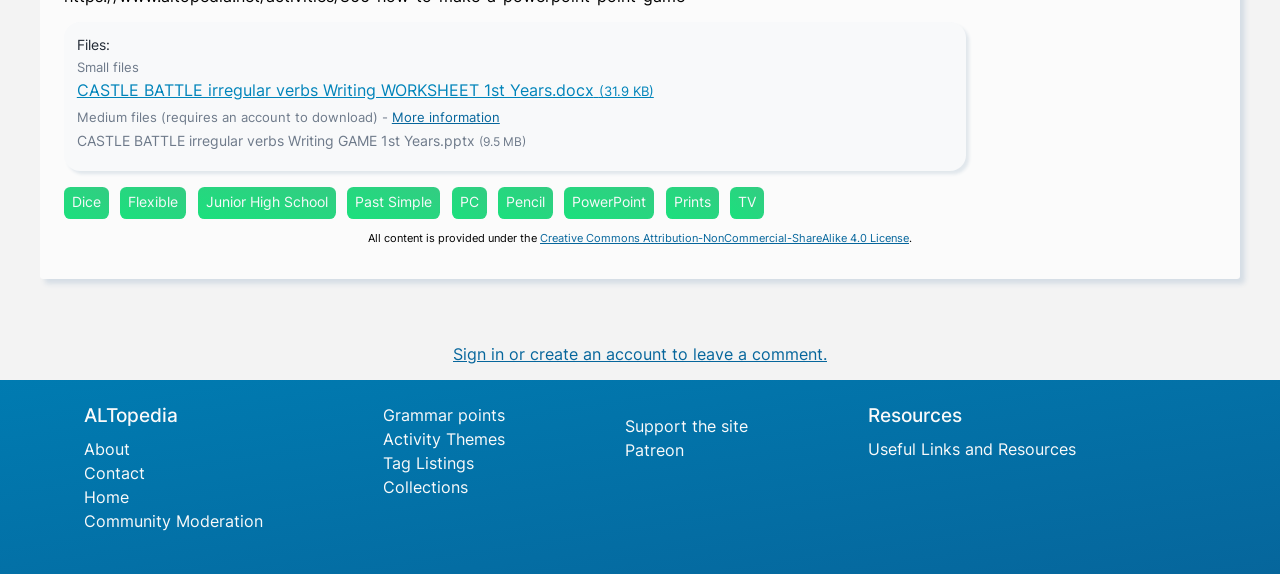What is the license under which all content is provided?
Please give a well-detailed answer to the question.

The license can be determined by looking at the link element with ID 147, which contains the text 'Creative Commons Attribution-NonCommercial-ShareAlike 4.0 License'.